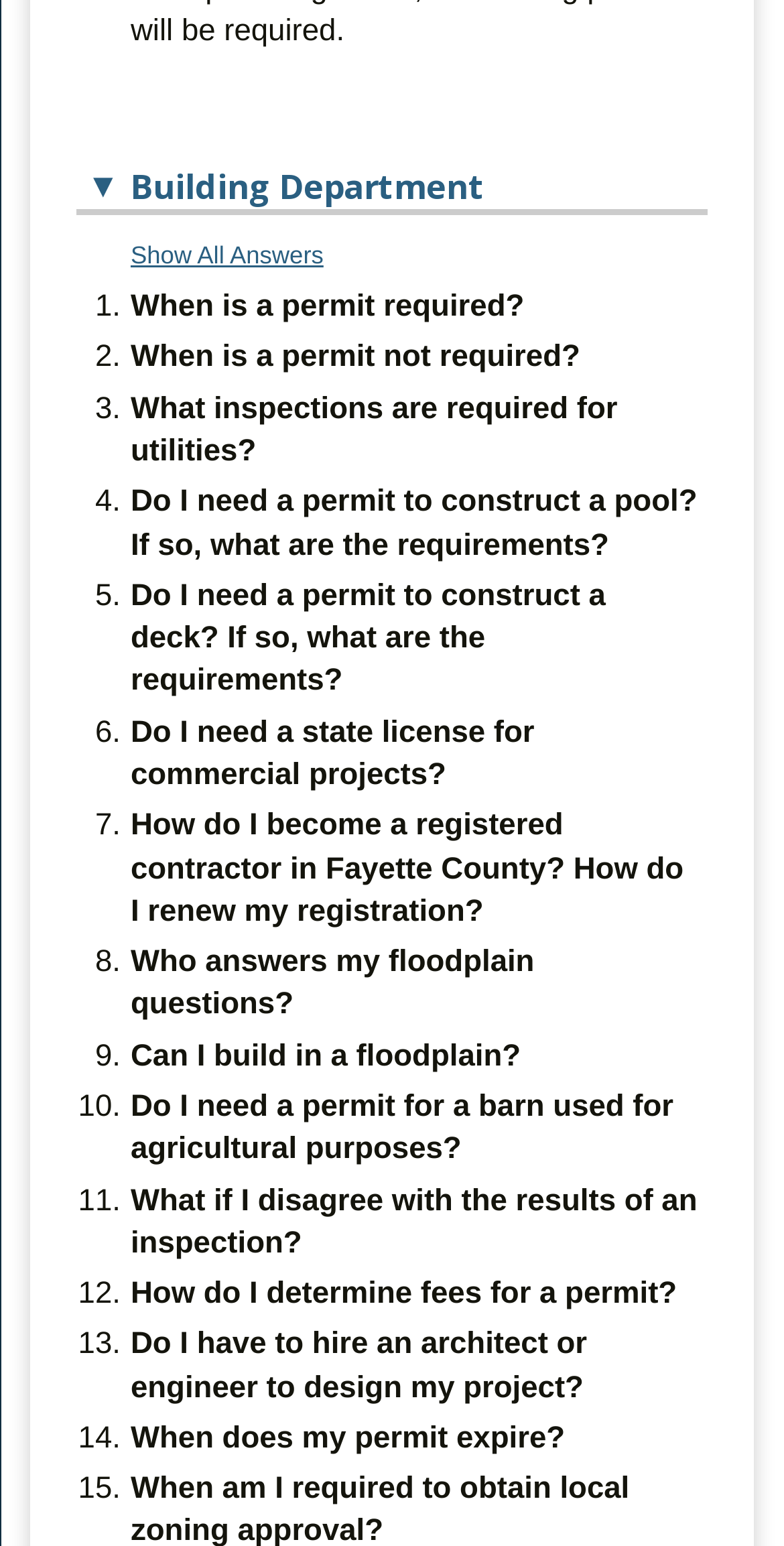What is the first FAQ question?
Please provide a detailed and comprehensive answer to the question.

I looked at the first DescriptionList element and found the link element with the text 'When is a permit required?'.